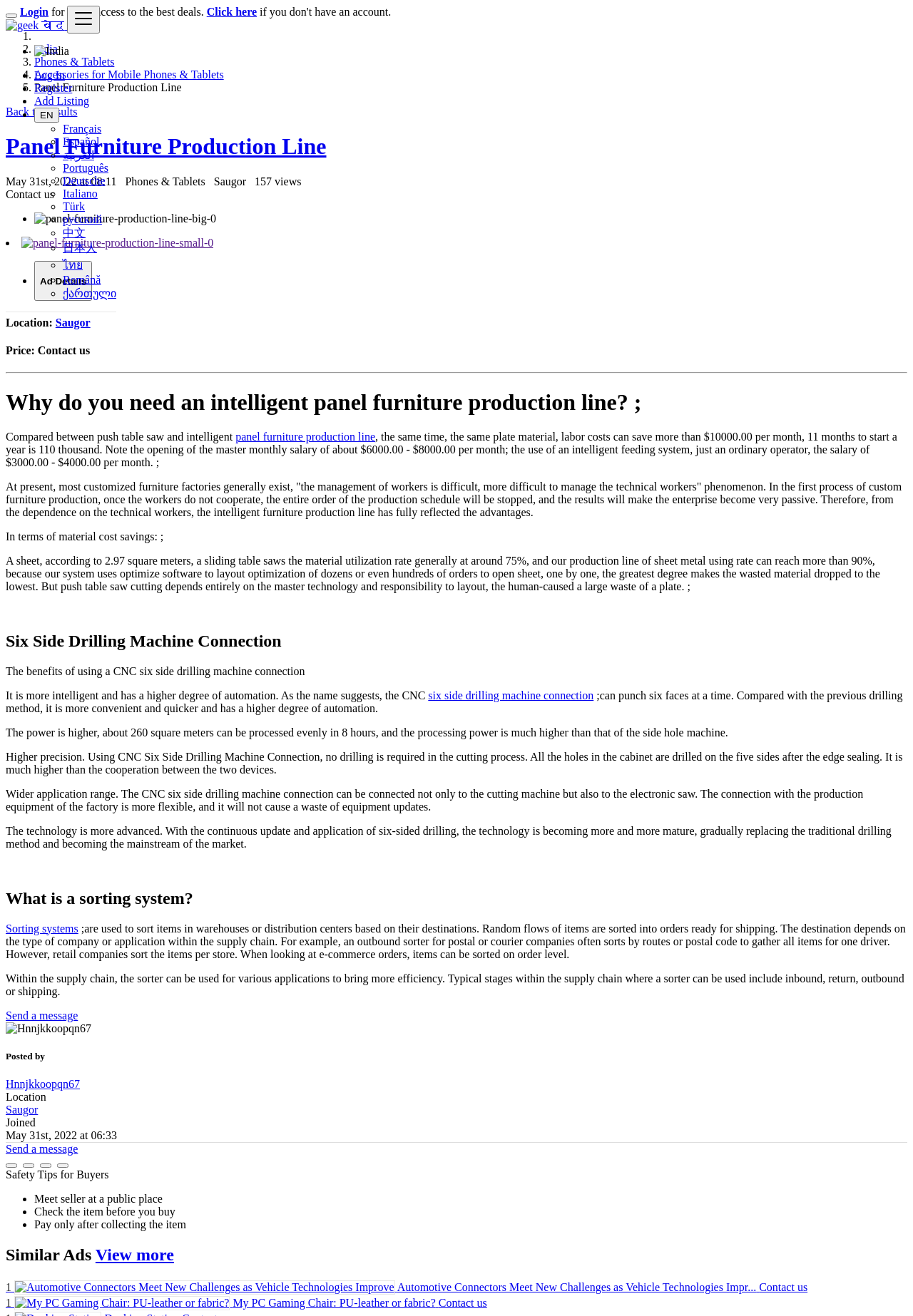Please identify the bounding box coordinates of the area I need to click to accomplish the following instruction: "Click the 'Toggle navigation' button".

[0.074, 0.004, 0.11, 0.025]